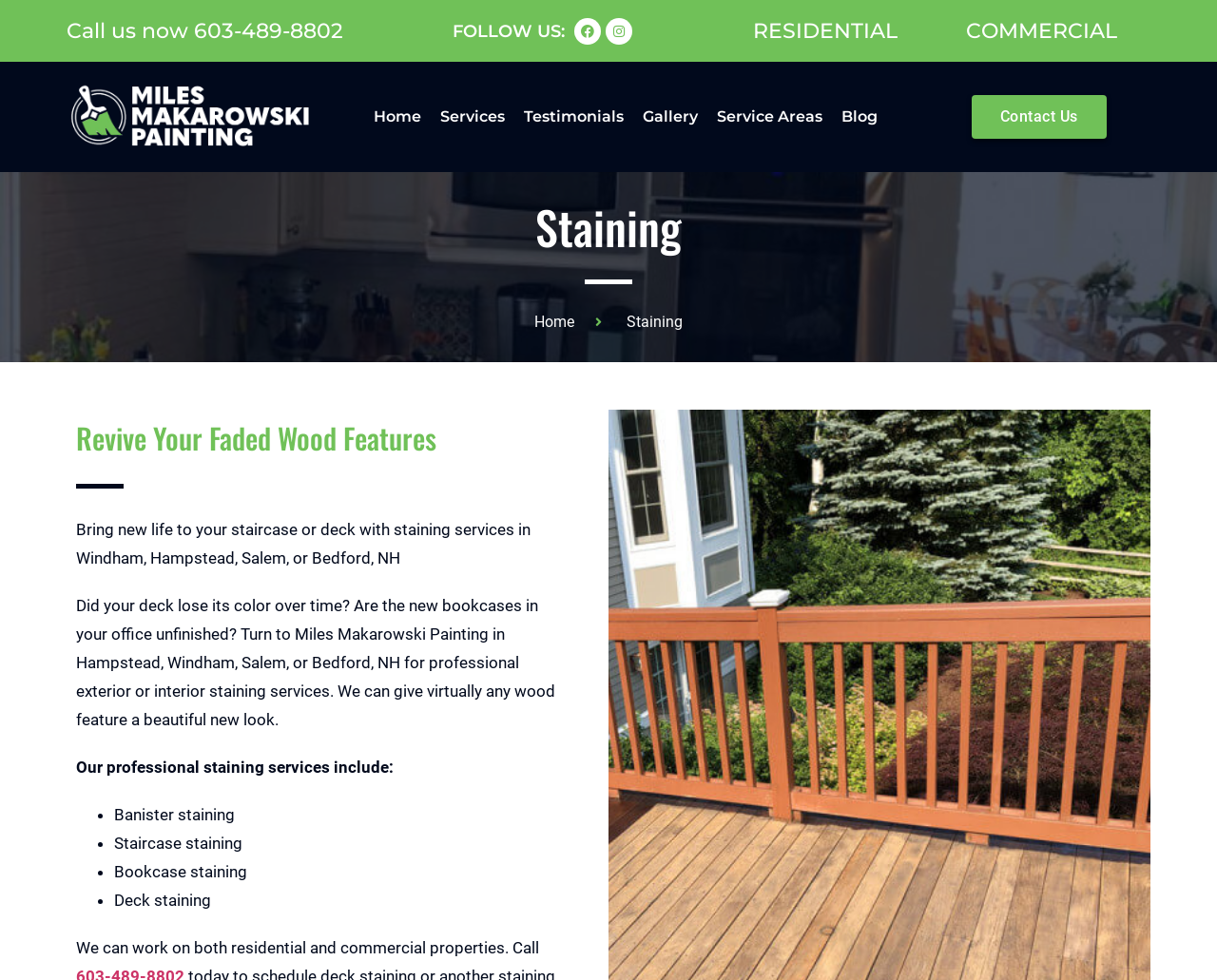What is the phone number to call for staining services?
Answer the question in as much detail as possible.

I found the phone number by looking at the heading 'Call us now 603-489-8802' and the link with the same text, which suggests that it's a call-to-action to schedule staining services.